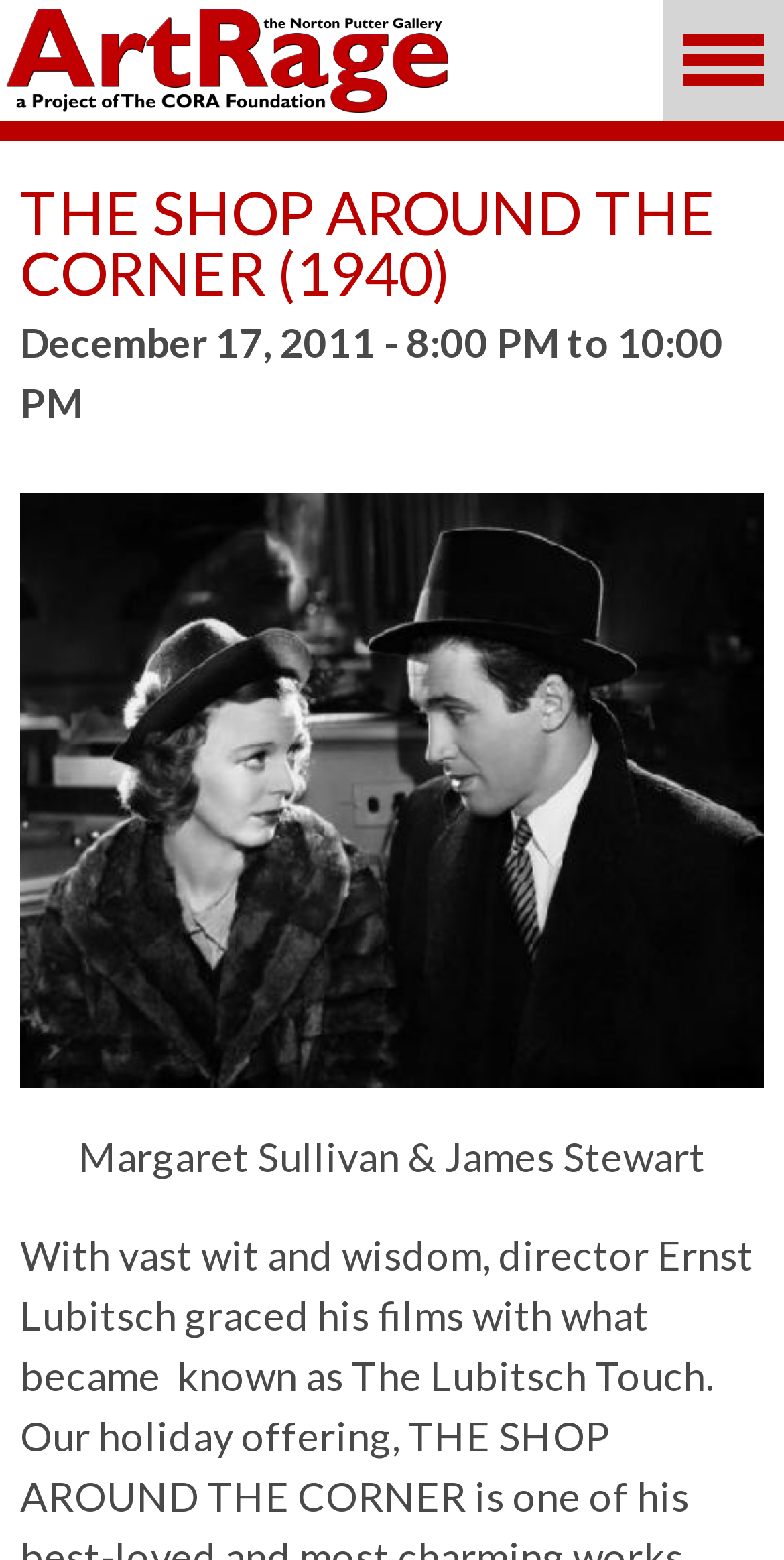Could you determine the bounding box coordinates of the clickable element to complete the instruction: "Visit the exhibitions page"? Provide the coordinates as four float numbers between 0 and 1, i.e., [left, top, right, bottom].

[0.008, 0.073, 0.992, 0.117]